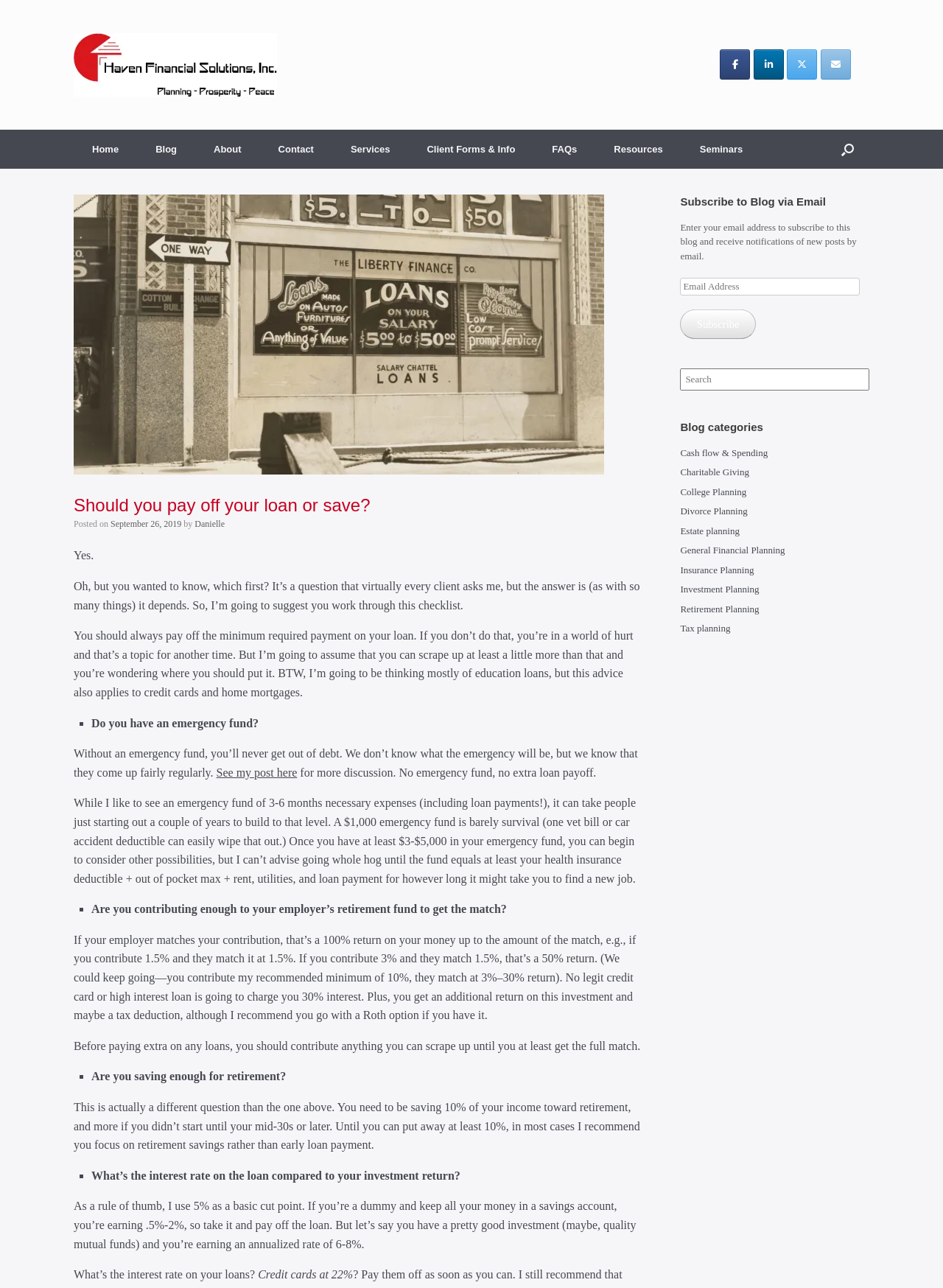Find the bounding box coordinates of the clickable element required to execute the following instruction: "Click the 'Home' link". Provide the coordinates as four float numbers between 0 and 1, i.e., [left, top, right, bottom].

[0.078, 0.101, 0.145, 0.131]